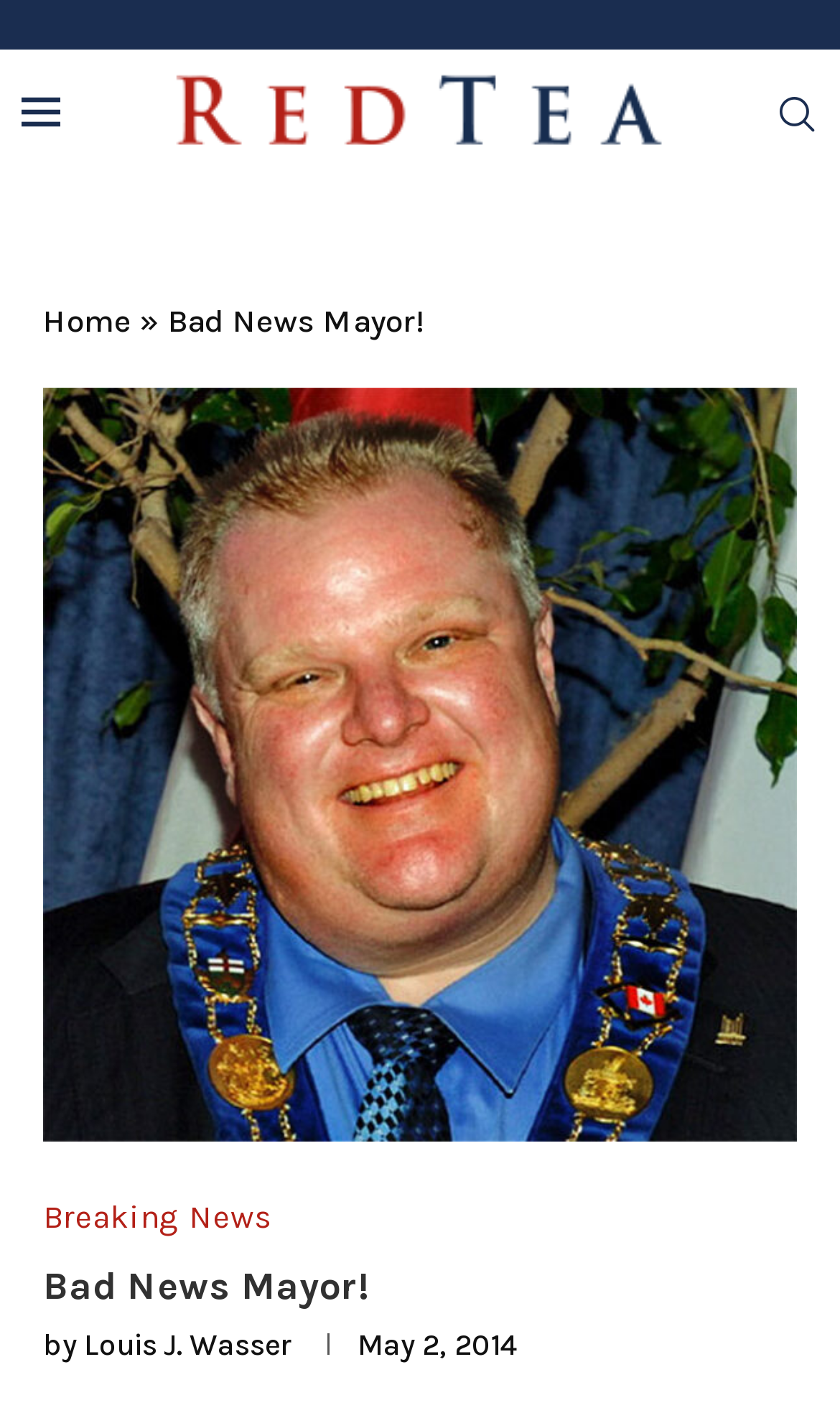Locate the UI element described by aria-label="Search" and provide its bounding box coordinates. Use the format (top-left x, top-left y, bottom-right x, bottom-right y) with all values as floating point numbers between 0 and 1.

[0.923, 0.036, 0.974, 0.125]